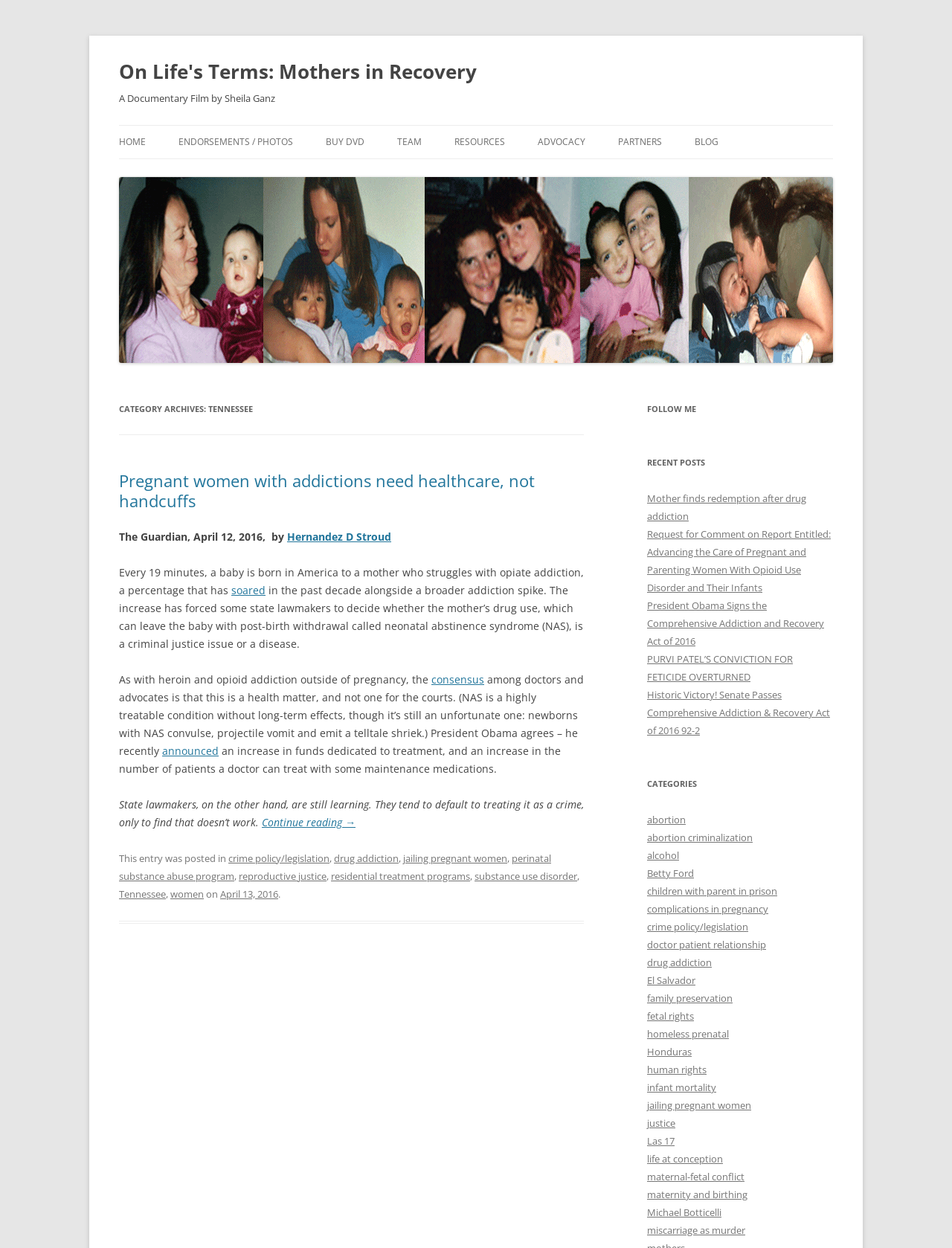Please specify the bounding box coordinates of the region to click in order to perform the following instruction: "Learn more about 'RESOURCES'".

[0.477, 0.101, 0.53, 0.127]